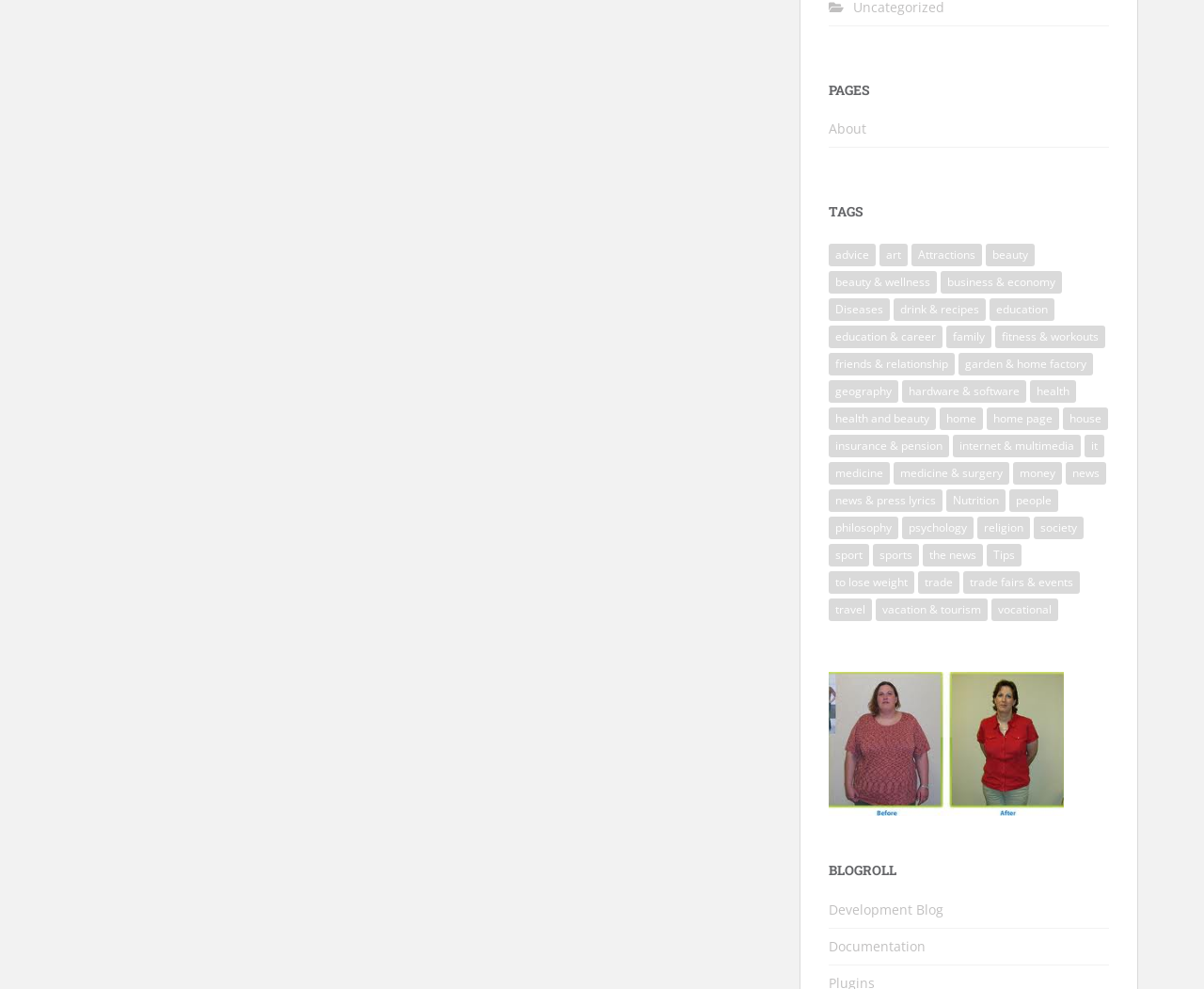What is the last link under the 'BLOGROLL' heading?
Please provide a single word or phrase in response based on the screenshot.

Documentation